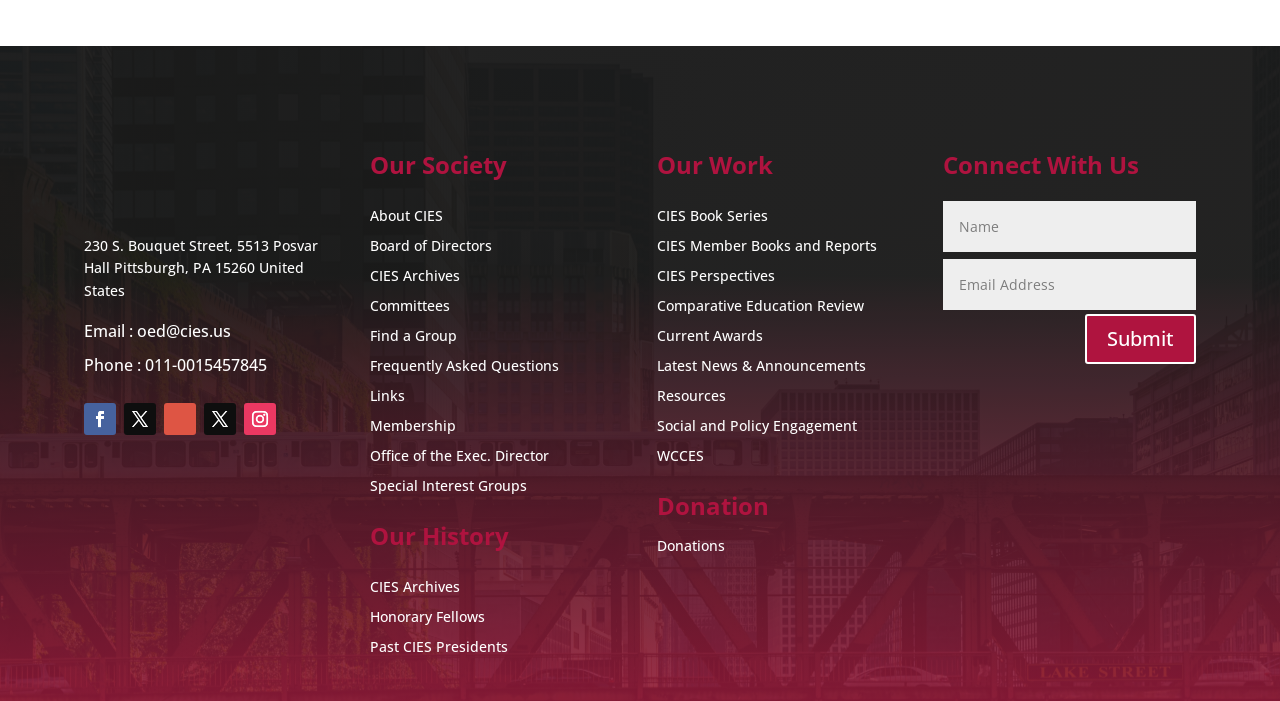What is the address of CIES?
Answer the question in a detailed and comprehensive manner.

I found the address by looking at the StaticText element with the ID 164, which contains the full address of CIES.